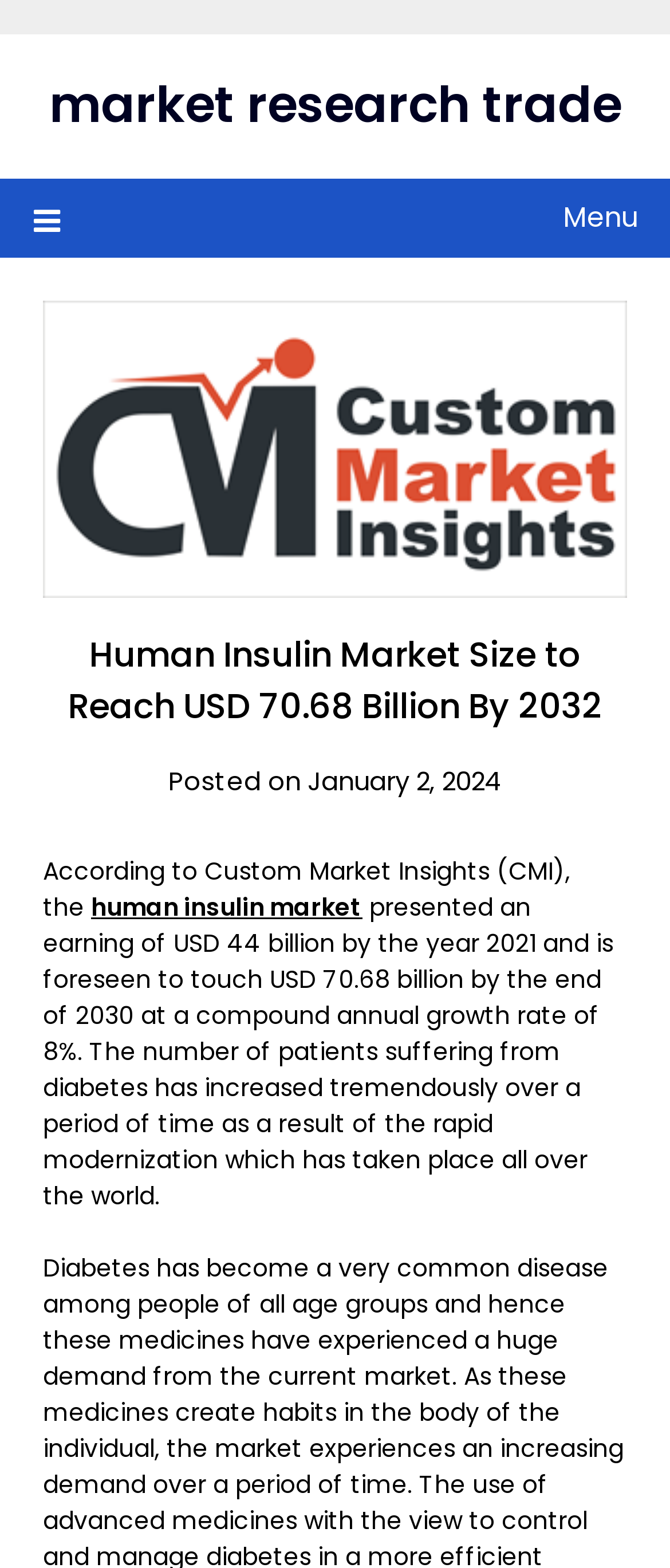Using the provided element description: "Menu", identify the bounding box coordinates. The coordinates should be four floats between 0 and 1 in the order [left, top, right, bottom].

[0.05, 0.113, 0.95, 0.164]